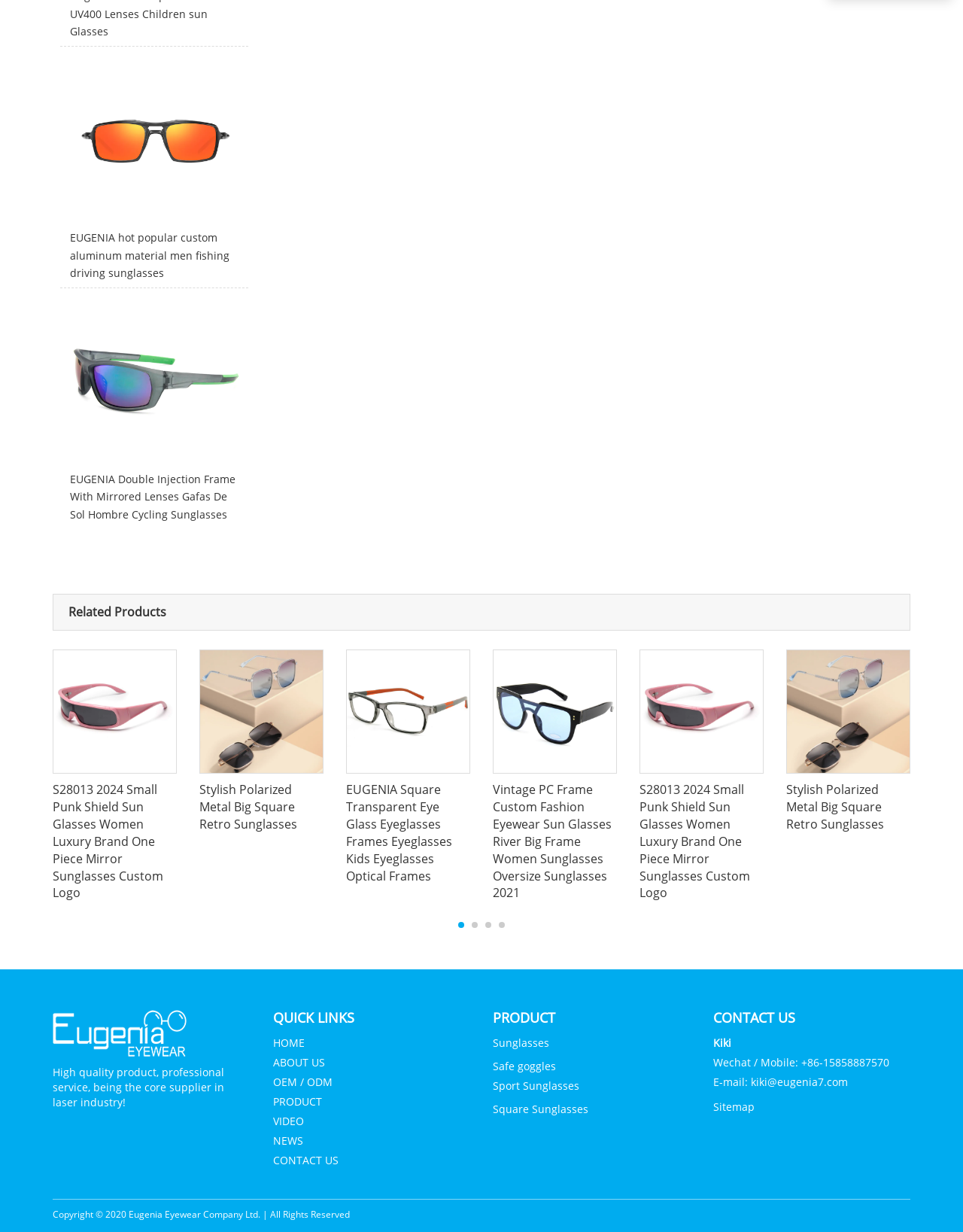Provide the bounding box coordinates of the section that needs to be clicked to accomplish the following instruction: "View EUGENIA hot popular custom aluminum material men fishing driving sunglasses."

[0.062, 0.044, 0.258, 0.233]